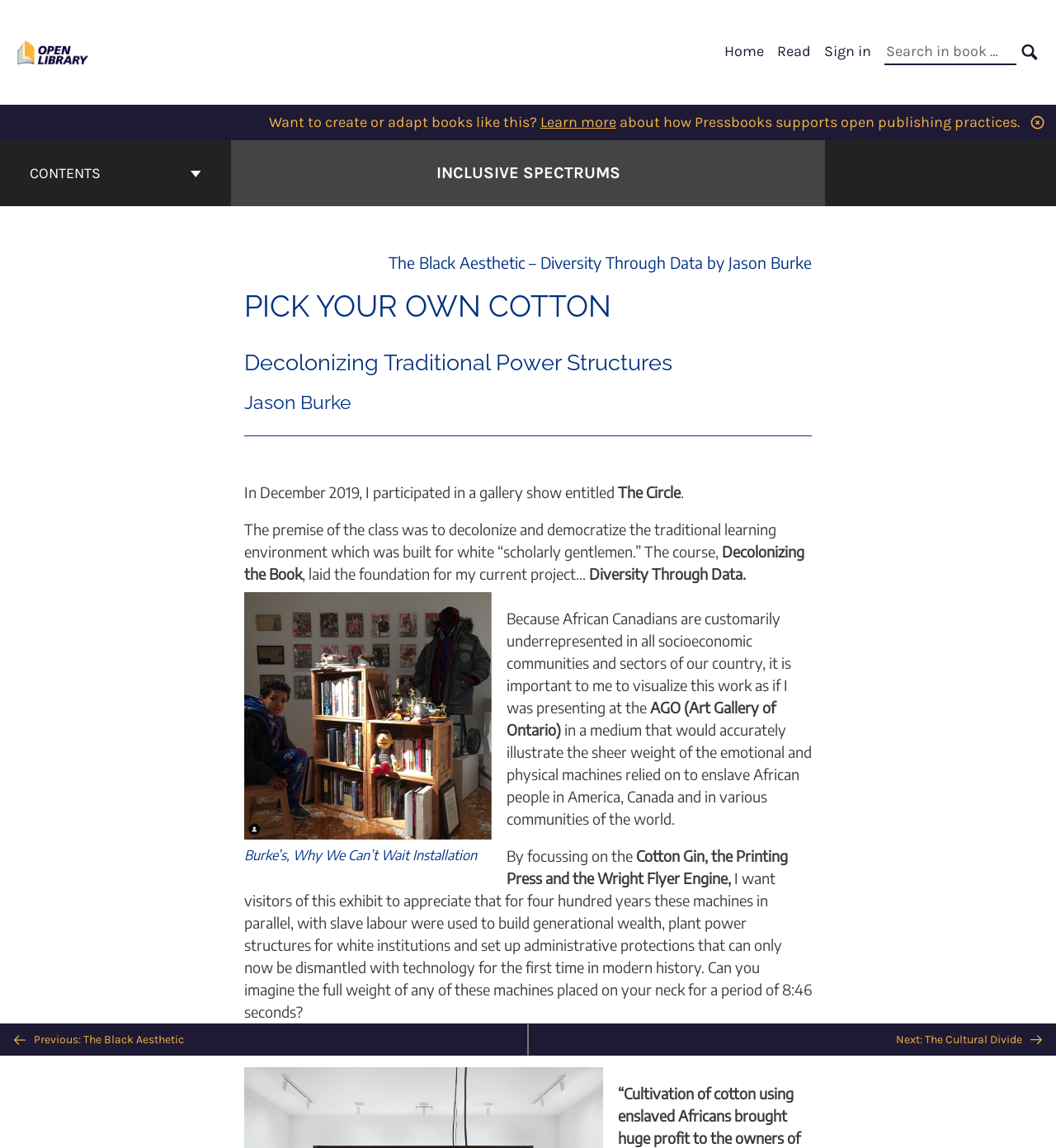Based on the element description "Search", predict the bounding box coordinates of the UI element.

[0.966, 0.036, 0.984, 0.055]